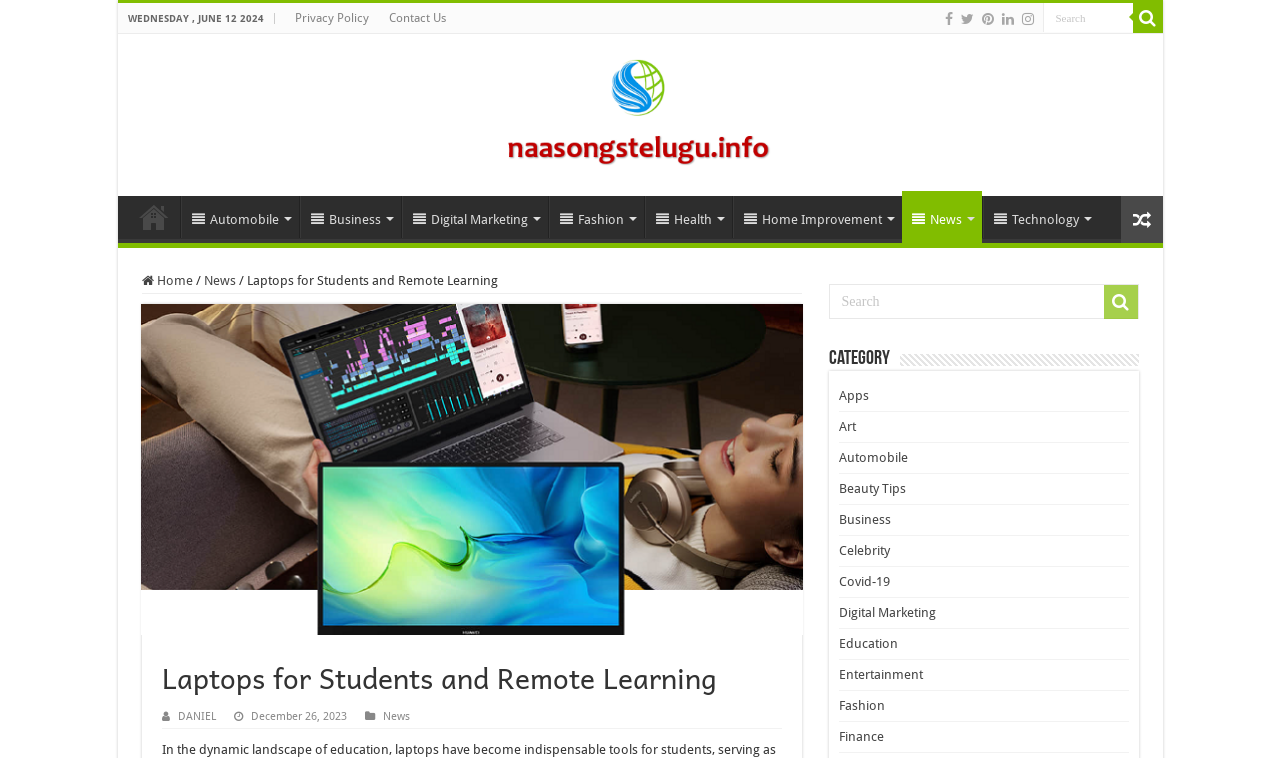Determine the webpage's heading and output its text content.

Laptops for Students and Remote Learning